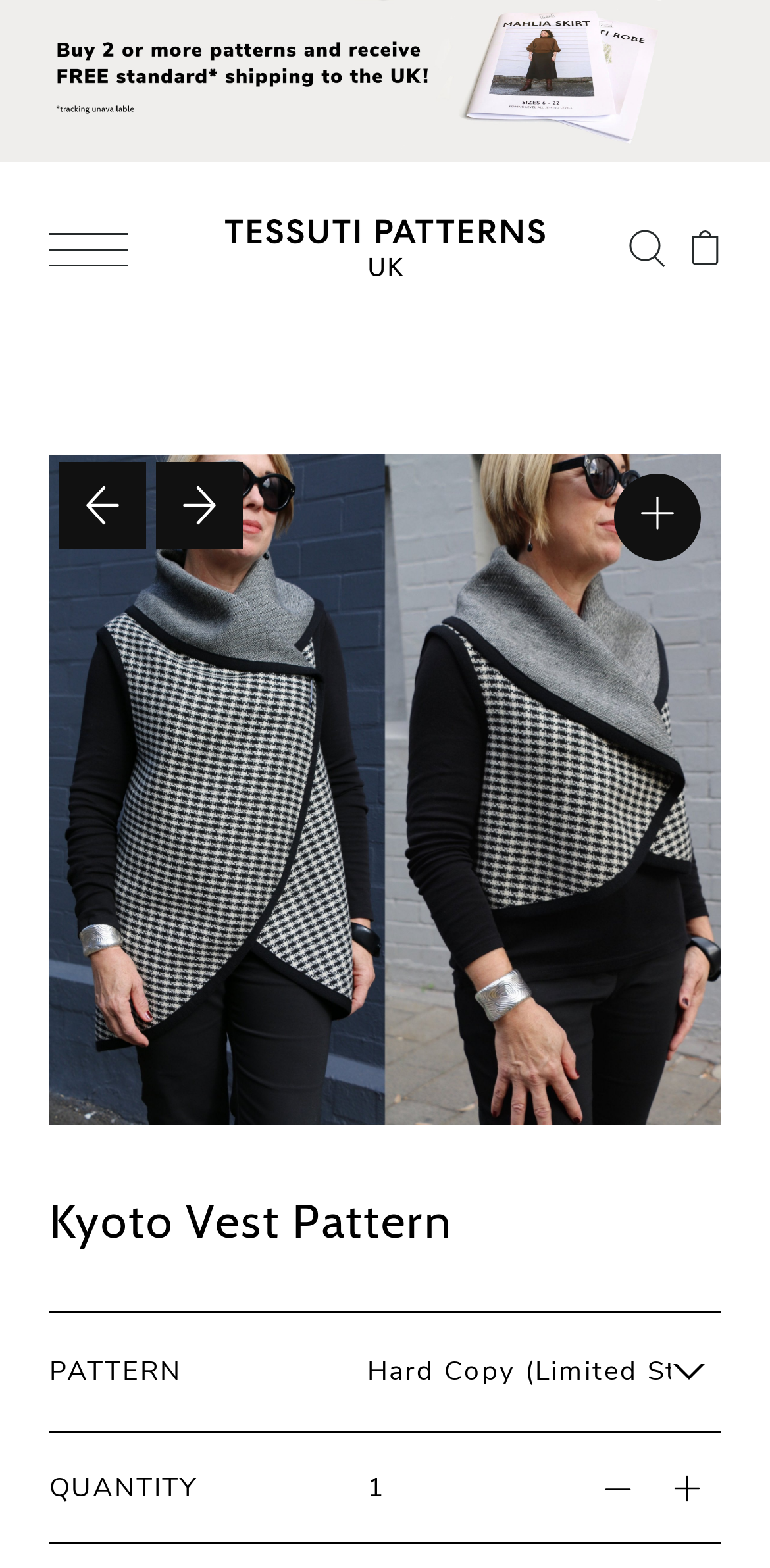Can you find the bounding box coordinates for the element that needs to be clicked to execute this instruction: "Select a pattern"? The coordinates should be given as four float numbers between 0 and 1, i.e., [left, top, right, bottom].

[0.413, 0.837, 0.936, 0.913]